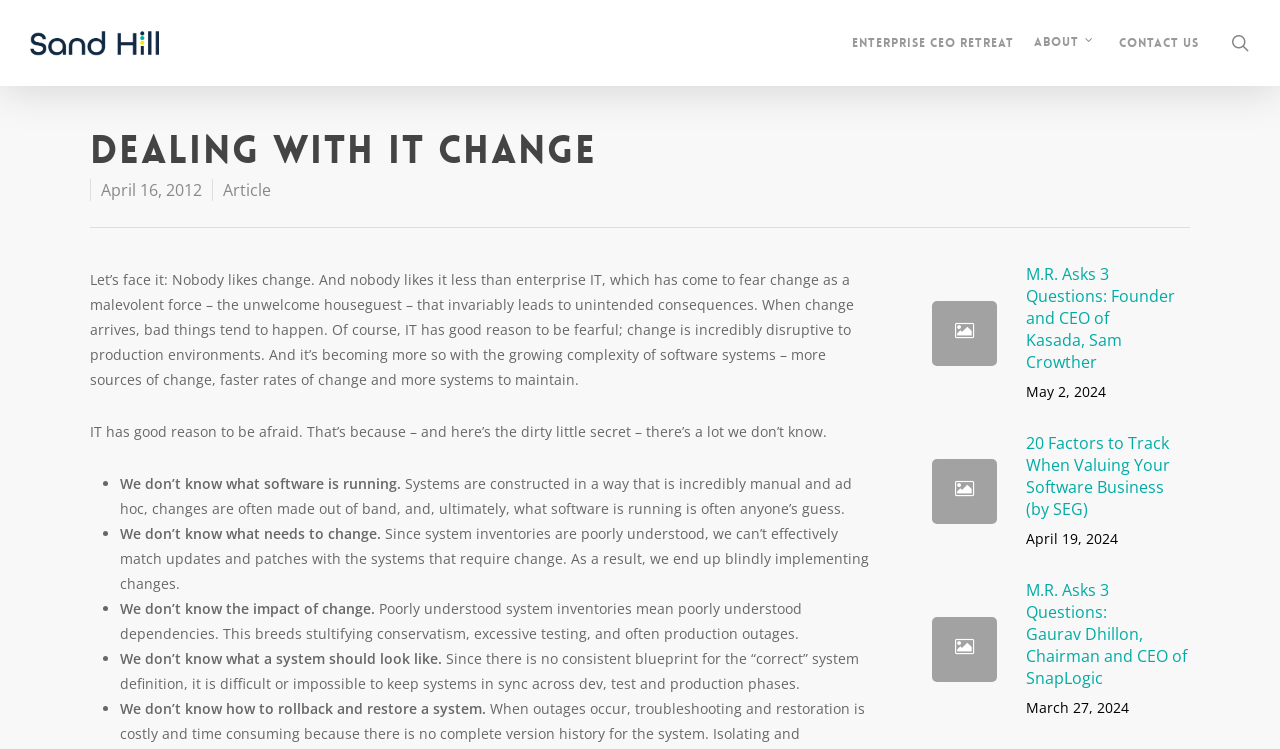Determine the bounding box coordinates for the UI element described. Format the coordinates as (top-left x, top-left y, bottom-right x, bottom-right y) and ensure all values are between 0 and 1. Element description: Article

[0.174, 0.238, 0.212, 0.268]